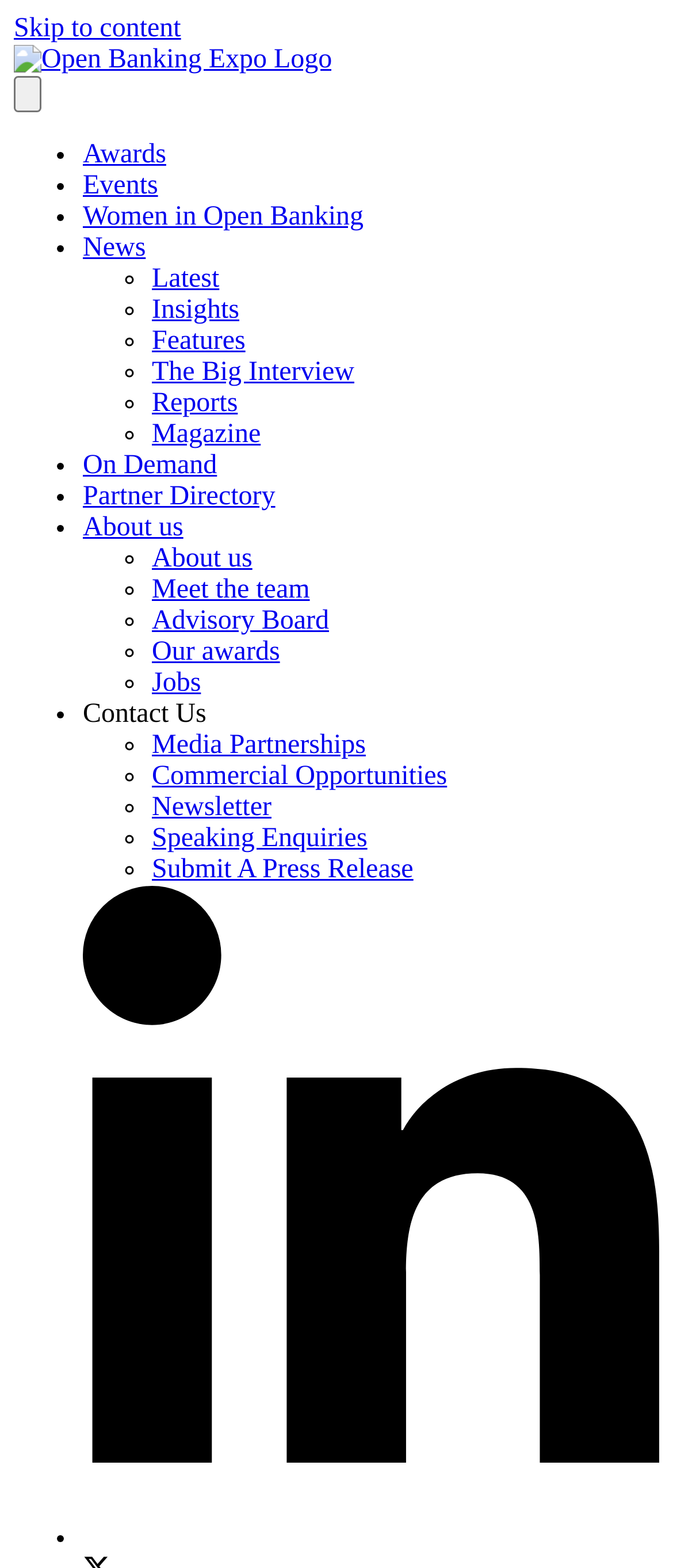Identify the bounding box coordinates of the clickable region required to complete the instruction: "View the 'About us' section". The coordinates should be given as four float numbers within the range of 0 and 1, i.e., [left, top, right, bottom].

[0.123, 0.327, 0.272, 0.346]